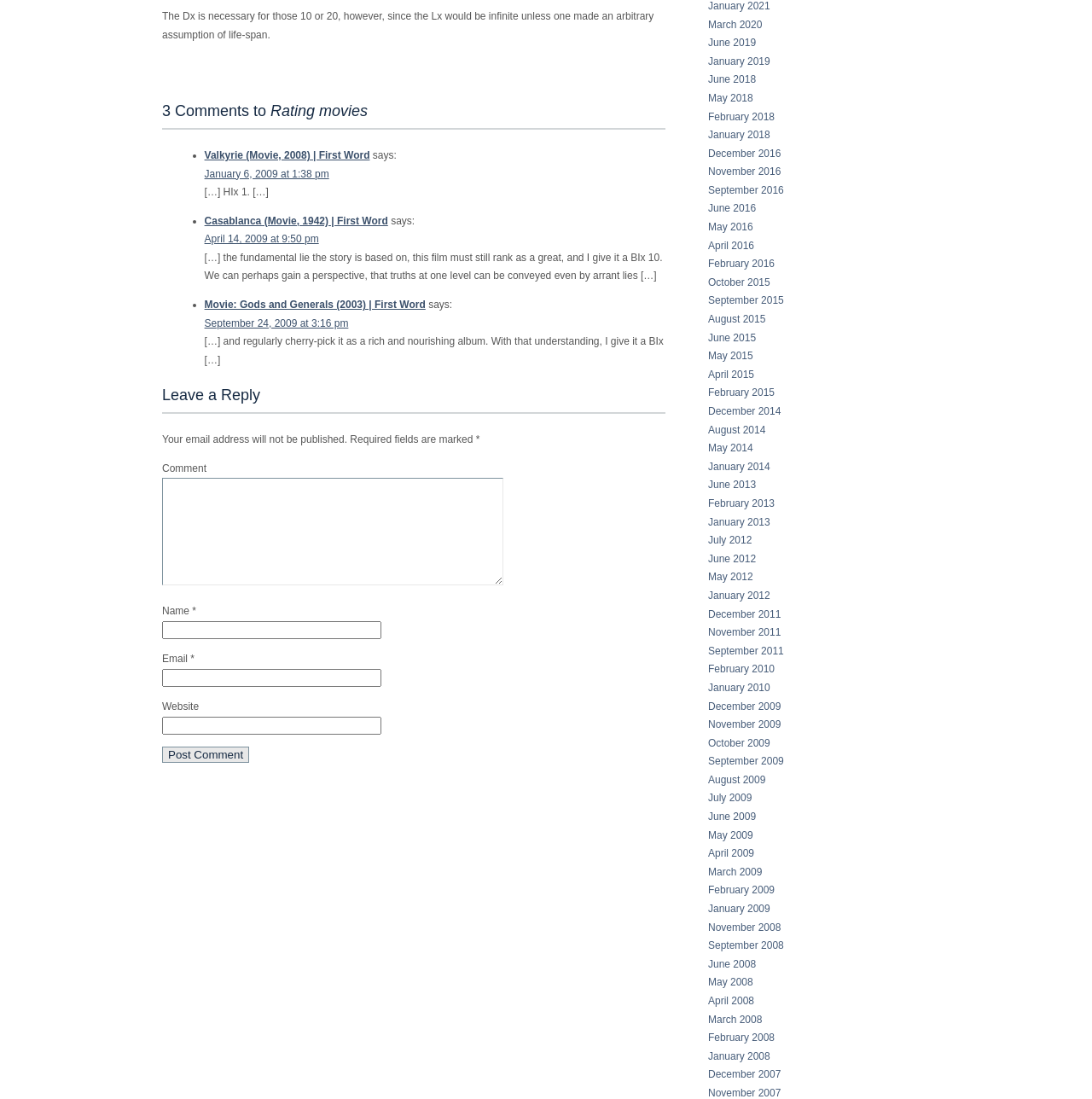How many comments are there on the webpage?
Based on the visual information, provide a detailed and comprehensive answer.

There are three articles on the webpage, each with a comment, indicated by the list markers and the 'says:' text.